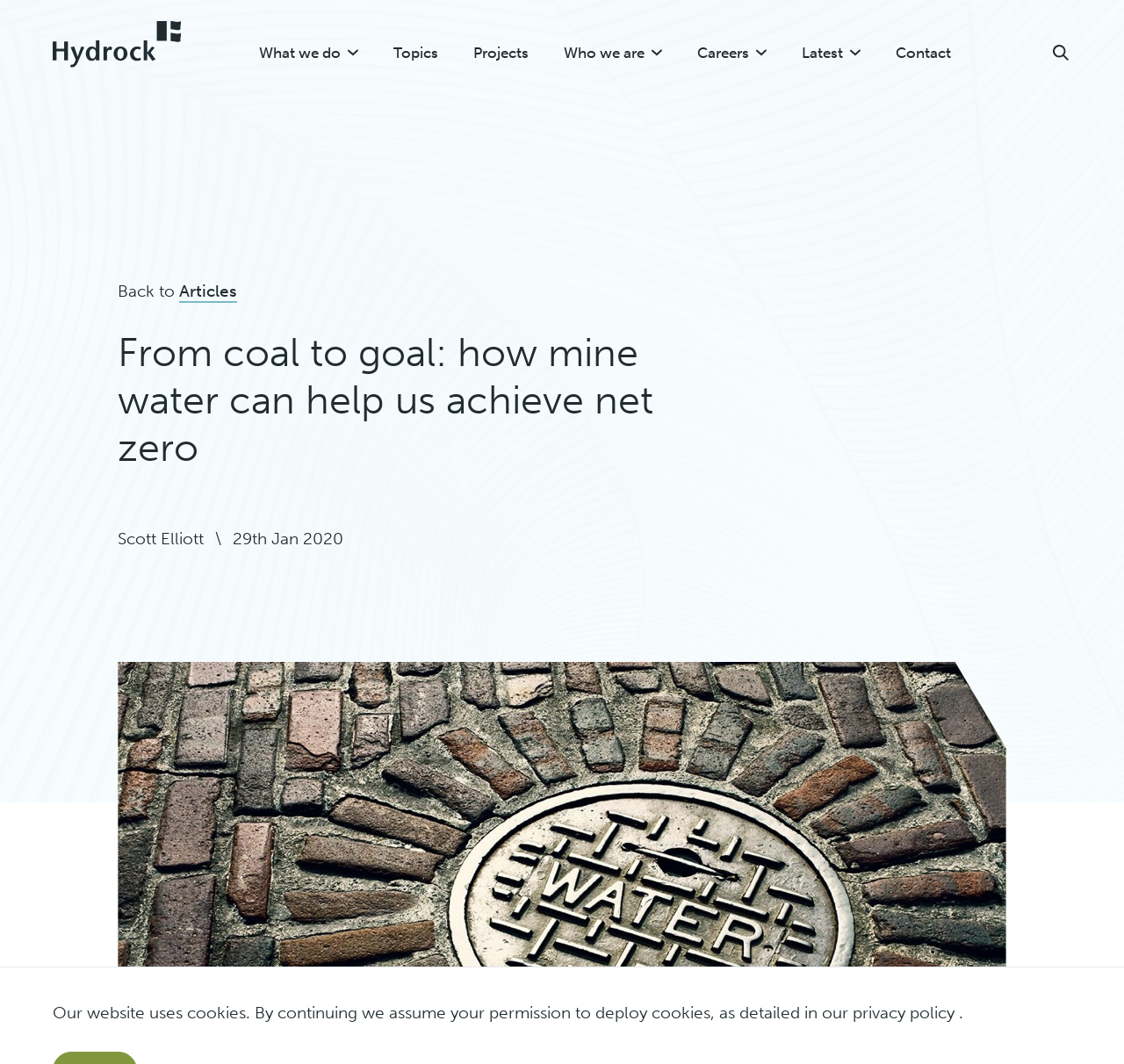What is the topic of the article?
By examining the image, provide a one-word or phrase answer.

Mine water and net zero